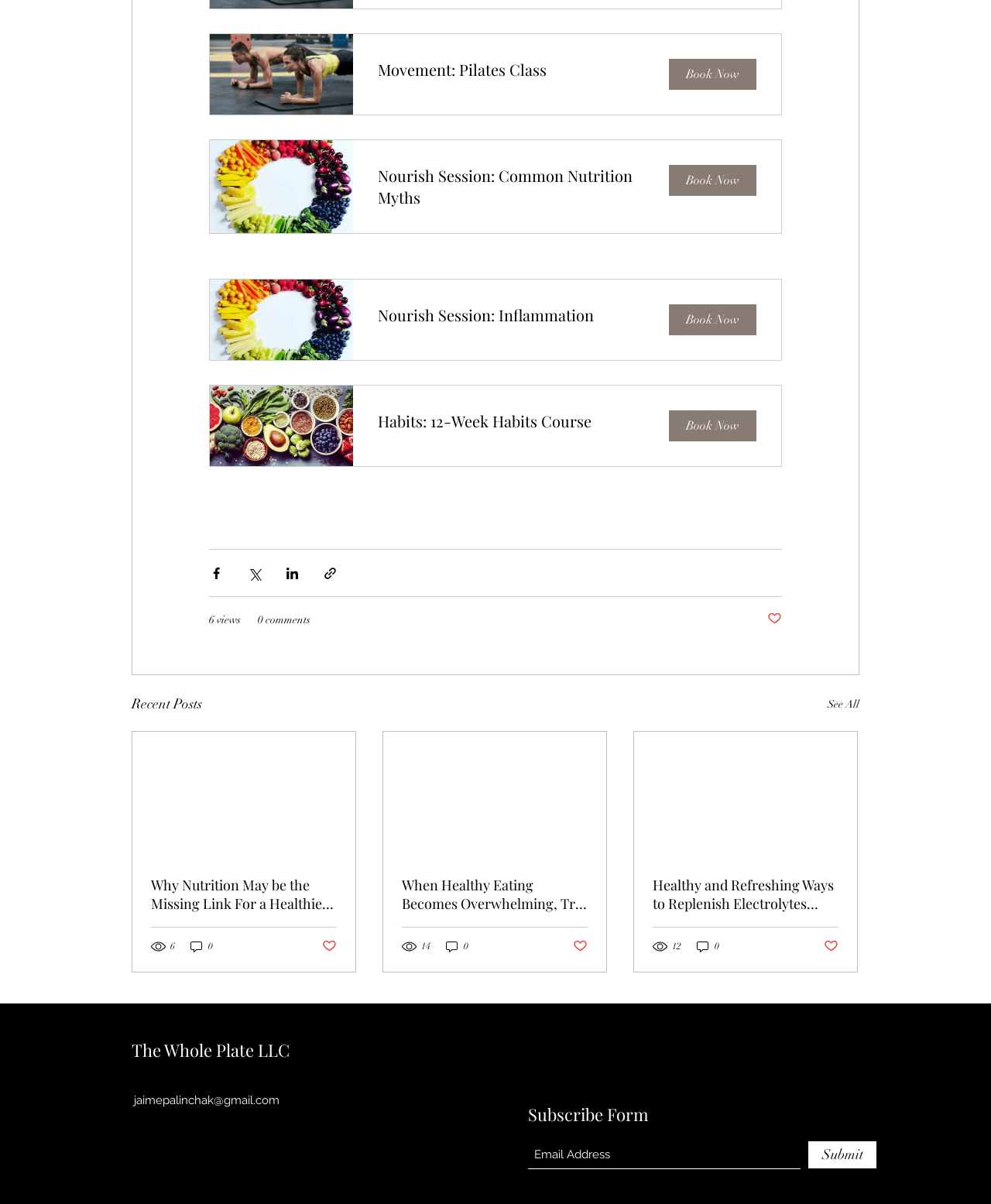Given the element description Pediatric Dentistry, identify the bounding box coordinates for the UI element on the webpage screenshot. The format should be (top-left x, top-left y, bottom-right x, bottom-right y), with values between 0 and 1.

None